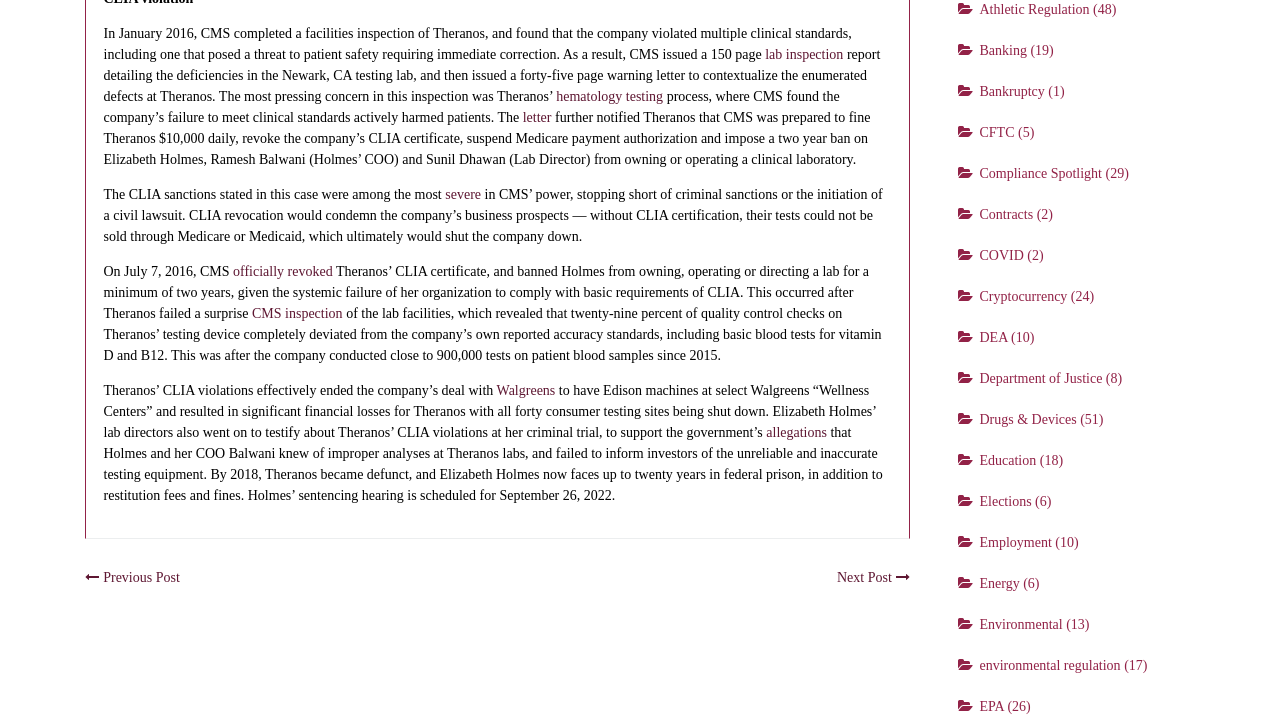Specify the bounding box coordinates of the element's area that should be clicked to execute the given instruction: "Click on the 'hematology testing' link". The coordinates should be four float numbers between 0 and 1, i.e., [left, top, right, bottom].

[0.435, 0.123, 0.518, 0.144]